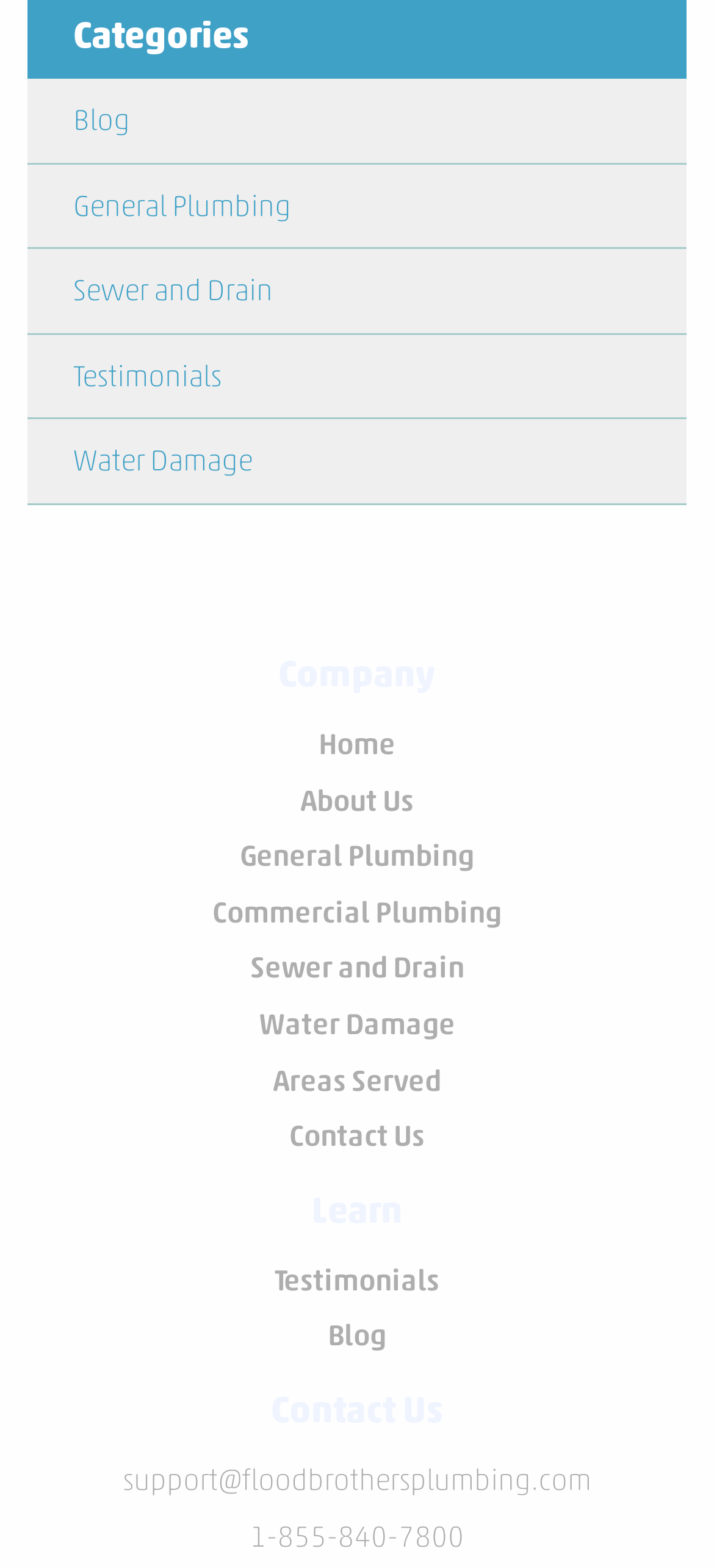What is the phone number to contact?
Refer to the image and answer the question using a single word or phrase.

1-855-840-7800